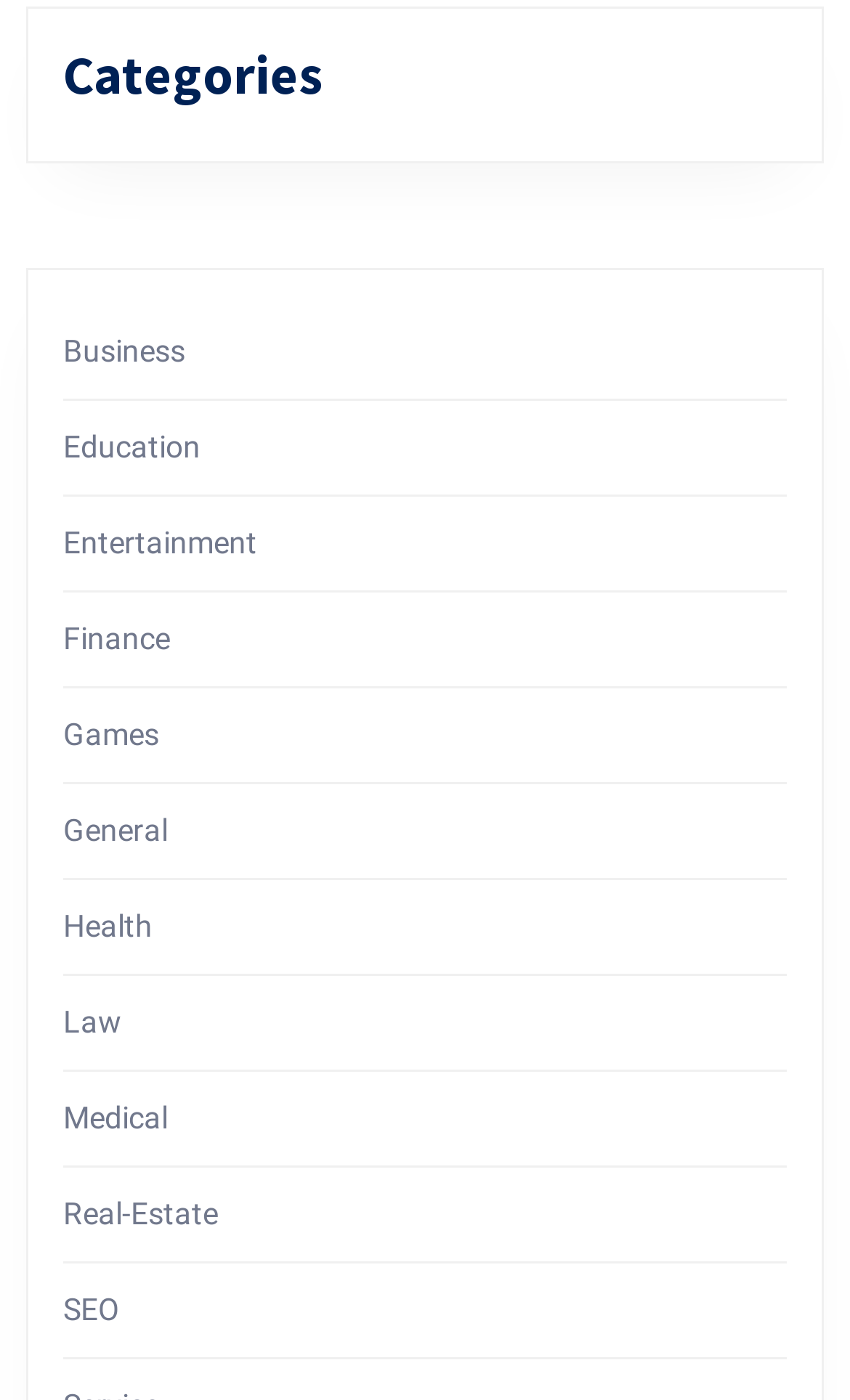Using the provided element description: "Education", identify the bounding box coordinates. The coordinates should be four floats between 0 and 1 in the order [left, top, right, bottom].

[0.074, 0.307, 0.236, 0.332]